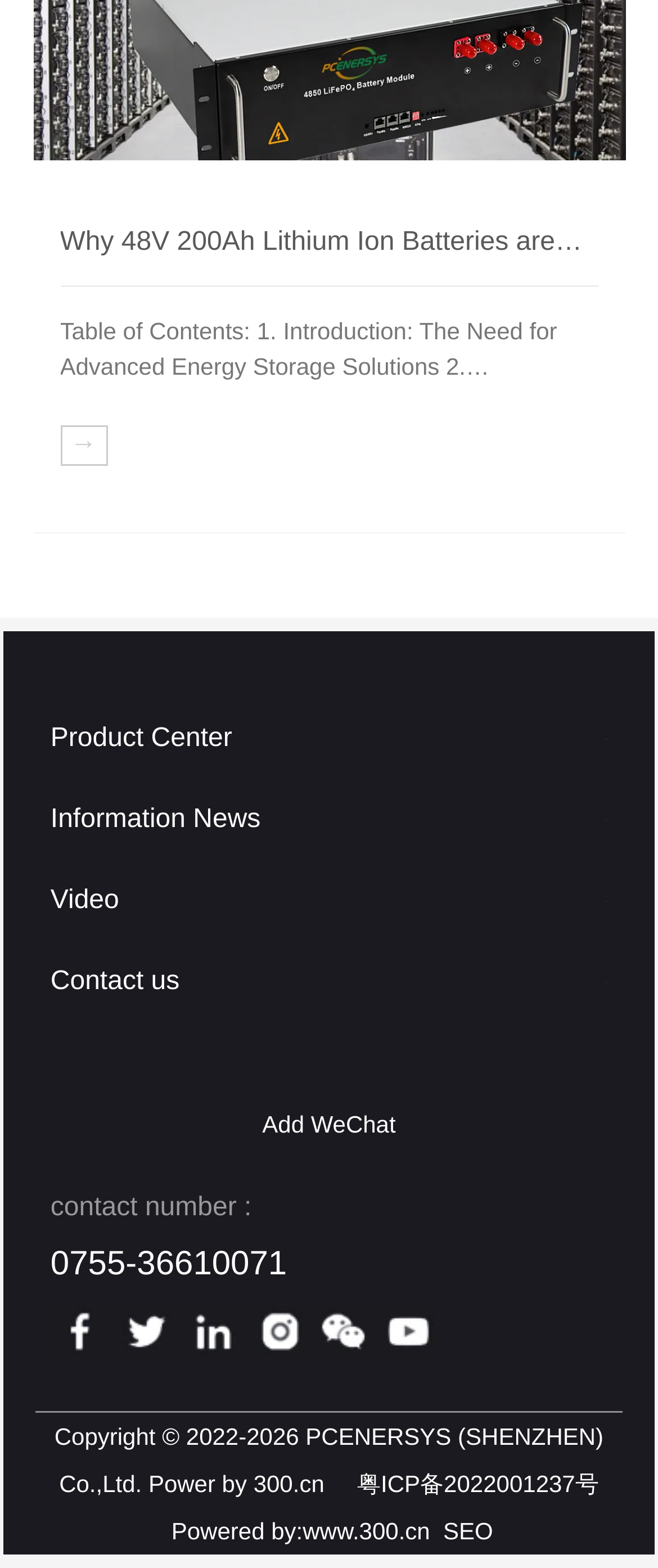Determine the bounding box coordinates for the UI element described. Format the coordinates as (top-left x, top-left y, bottom-right x, bottom-right y) and ensure all values are between 0 and 1. Element description: Information News

[0.077, 0.497, 0.396, 0.549]